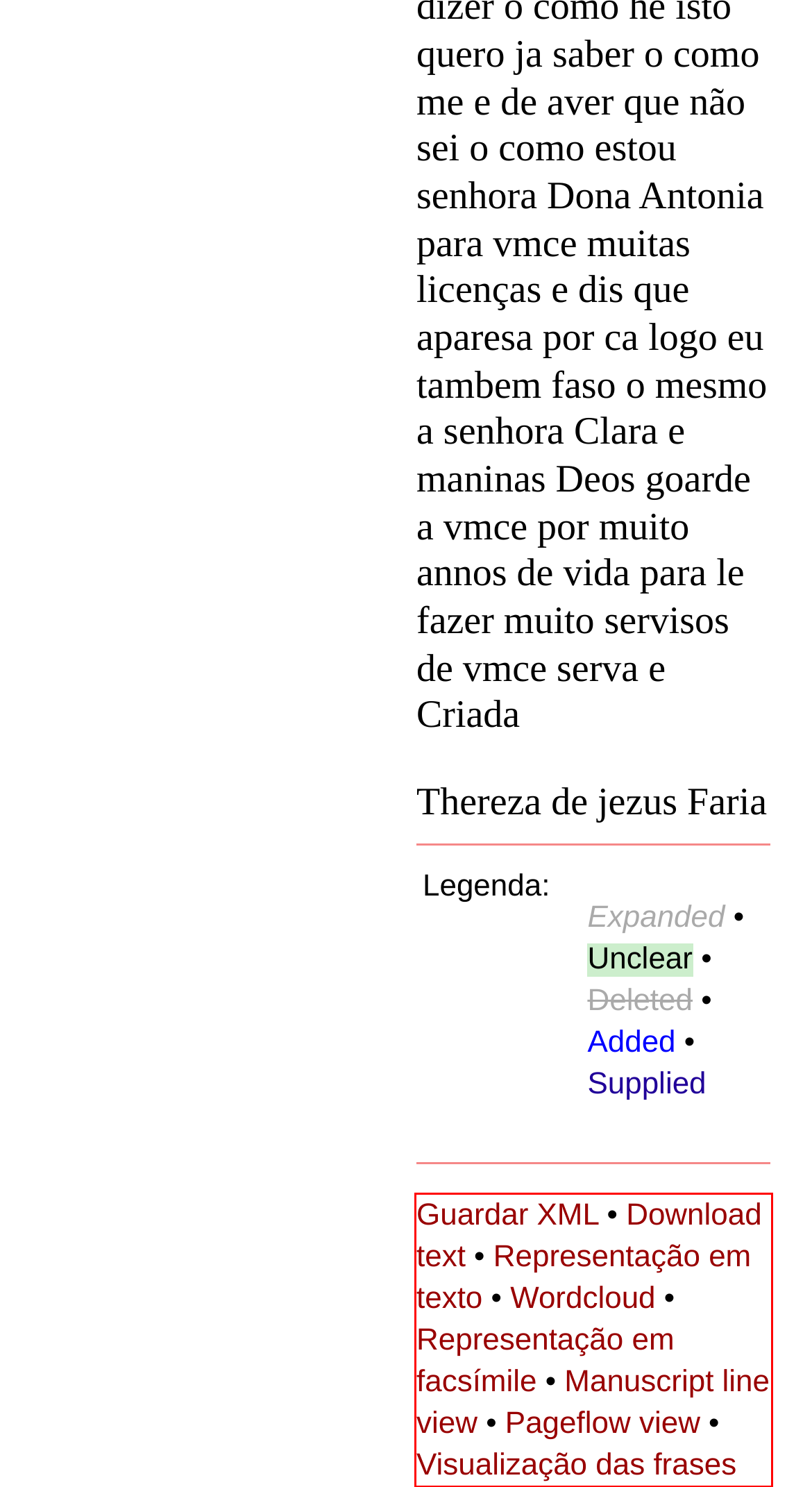Extract and provide the text found inside the red rectangle in the screenshot of the webpage.

Guardar XML • Download text • Representação em texto • Wordcloud • Representação em facsímile • Manuscript line view • Pageflow view • Visualização das frases